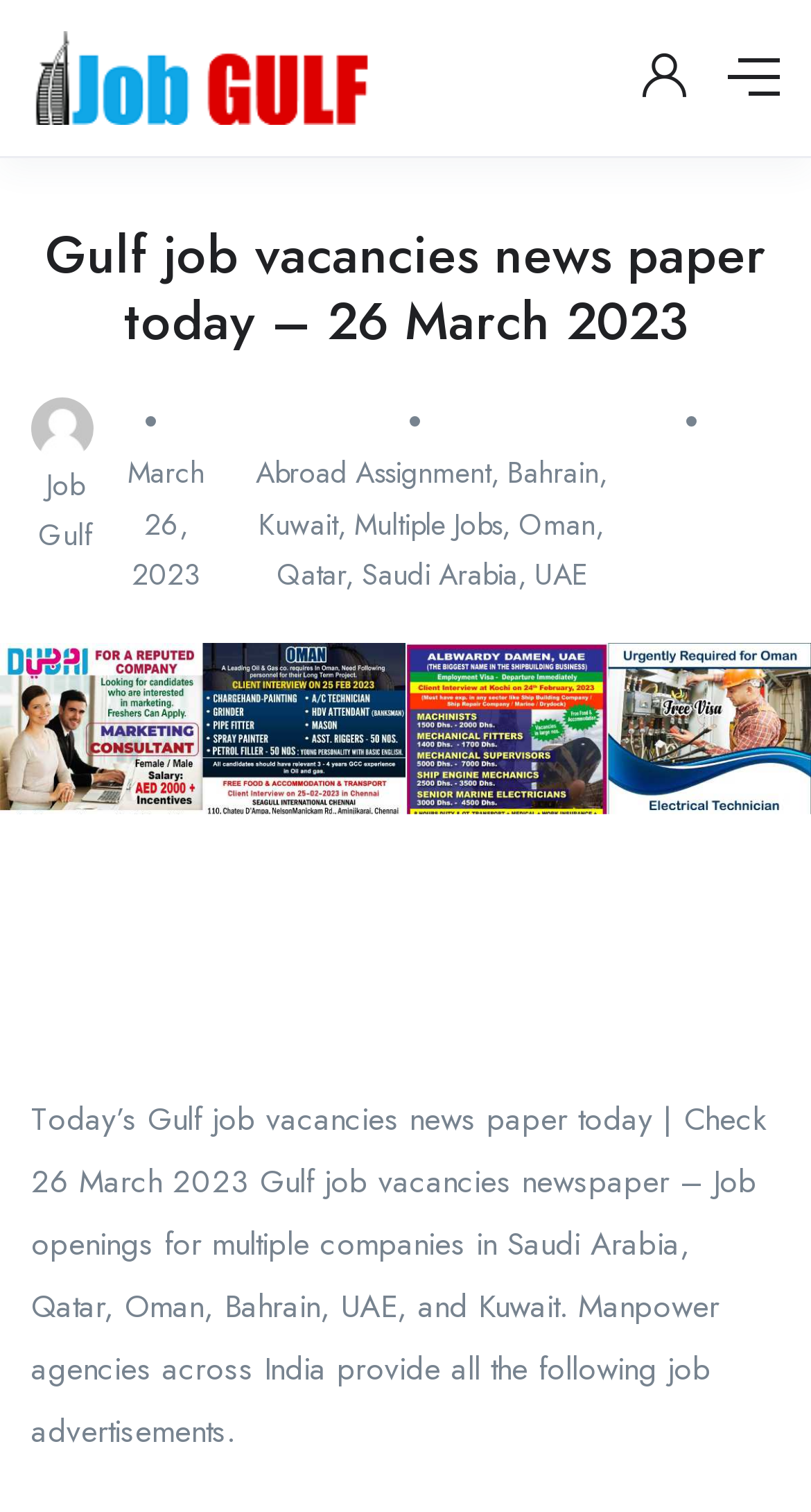What type of job vacancies are listed on this webpage?
Answer the question with a detailed explanation, including all necessary information.

Based on the webpage content, it appears that the webpage is listing job vacancies in the Gulf region, including countries such as Saudi Arabia, Qatar, Oman, Bahrain, UAE, and Kuwait.